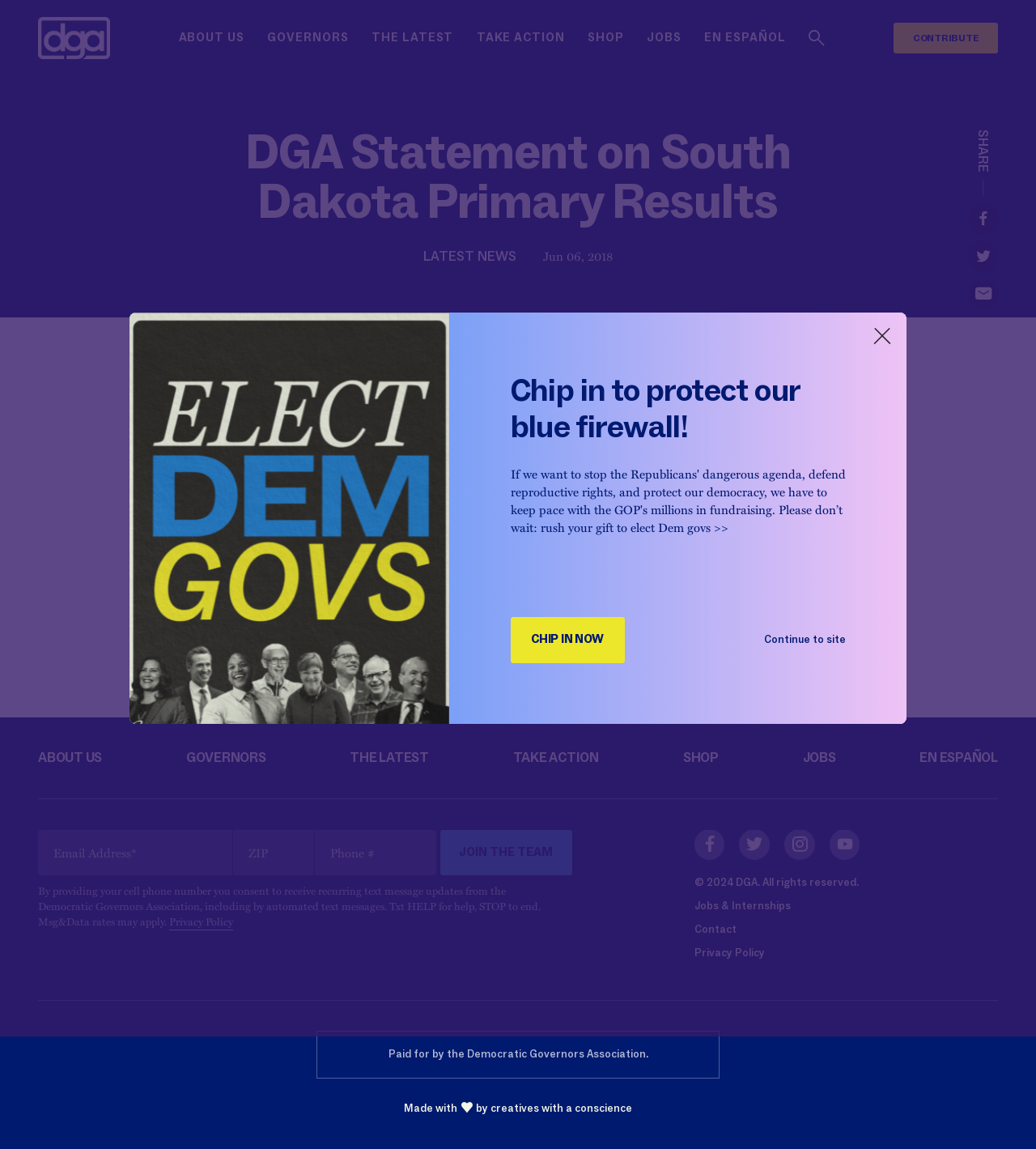Please locate the clickable area by providing the bounding box coordinates to follow this instruction: "Share on Facebook".

[0.934, 0.177, 0.964, 0.204]